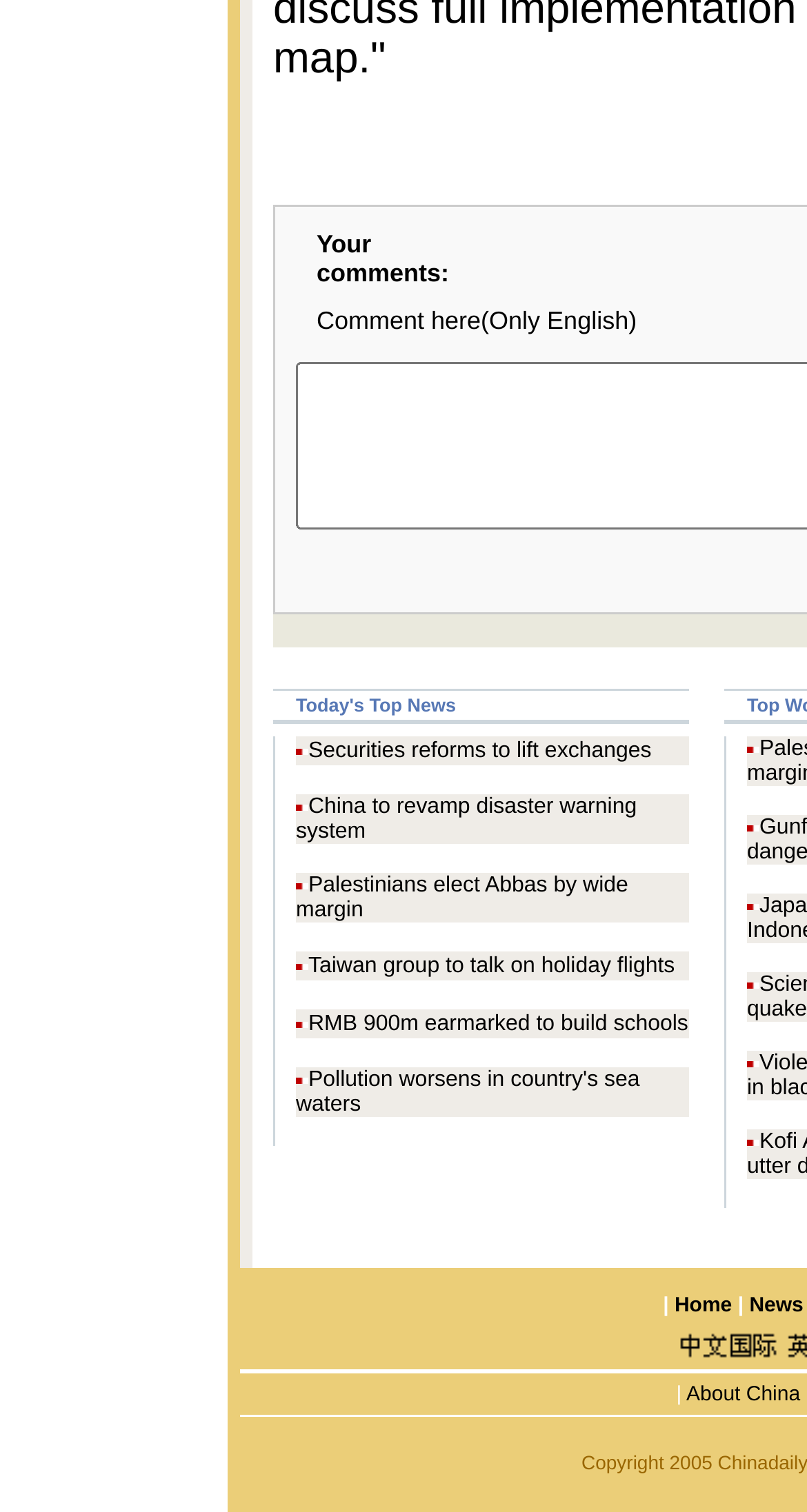Please identify the bounding box coordinates of the element's region that needs to be clicked to fulfill the following instruction: "Click on 'China to revamp disaster warning system'". The bounding box coordinates should consist of four float numbers between 0 and 1, i.e., [left, top, right, bottom].

[0.367, 0.525, 0.789, 0.558]